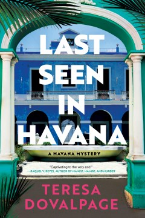Examine the image and give a thorough answer to the following question:
What is the category of the book?

The book is categorized as a 'Havana Mystery', suggesting a blend of intrigue and cultural exploration that readers can look forward to, which is hinted at by the cover design and the title.